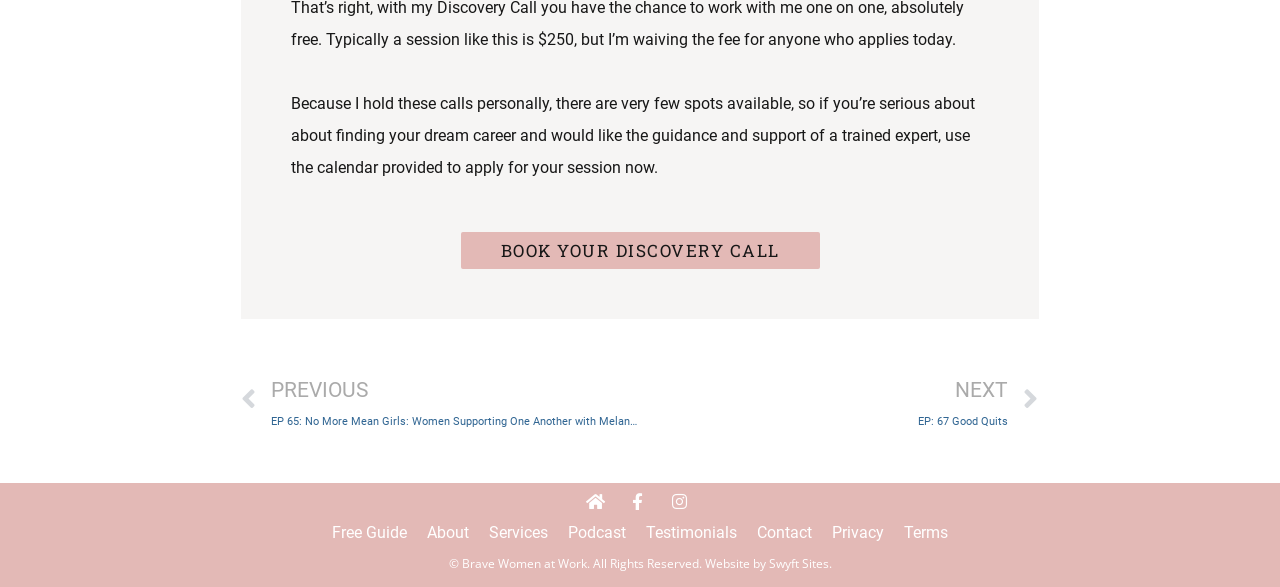Please specify the bounding box coordinates of the element that should be clicked to execute the given instruction: 'Get a free guide'. Ensure the coordinates are four float numbers between 0 and 1, expressed as [left, top, right, bottom].

[0.252, 0.869, 0.326, 0.948]